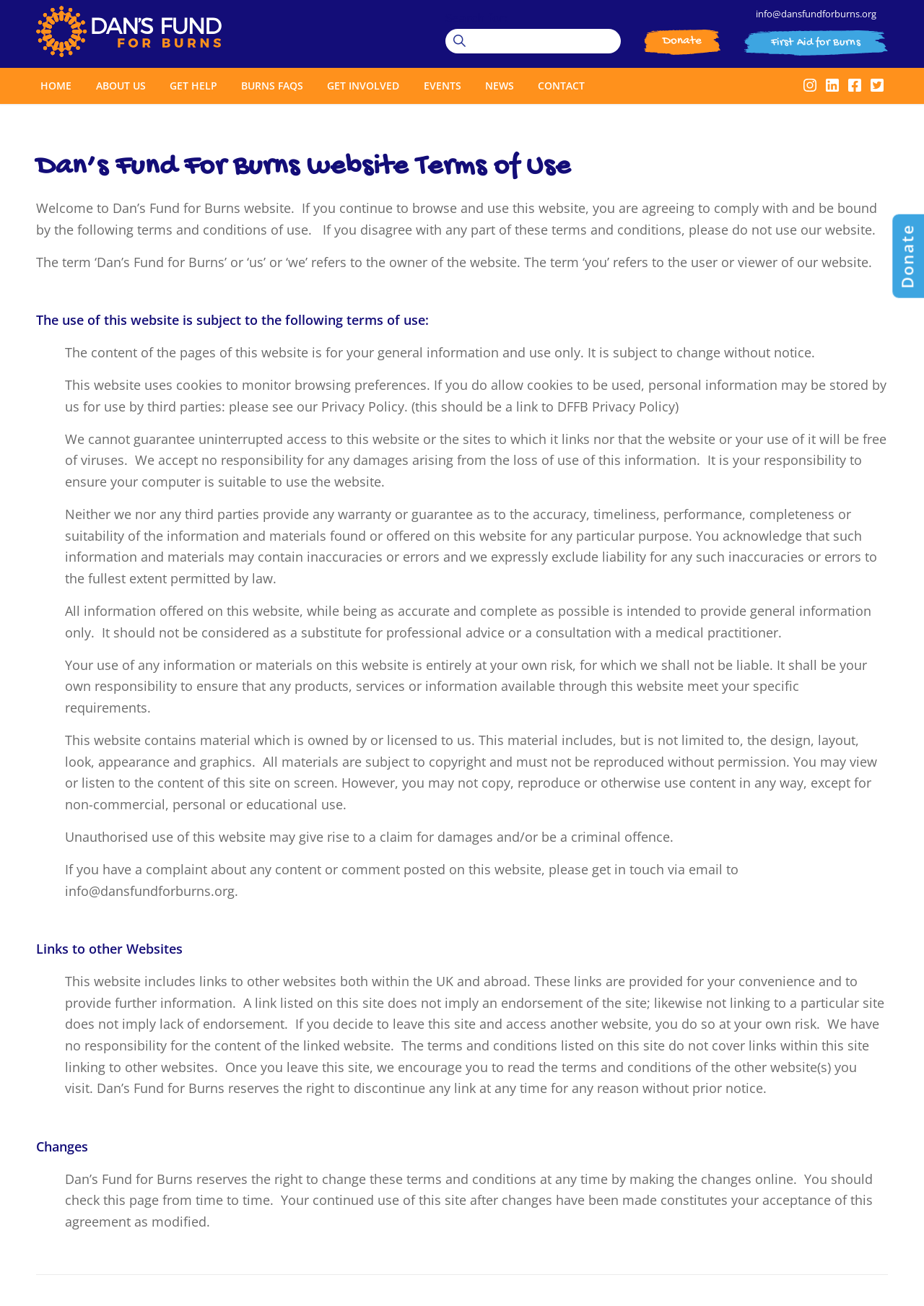Answer the following inquiry with a single word or phrase:
Are the links to other websites endorsed by Dan's Fund for Burns?

No